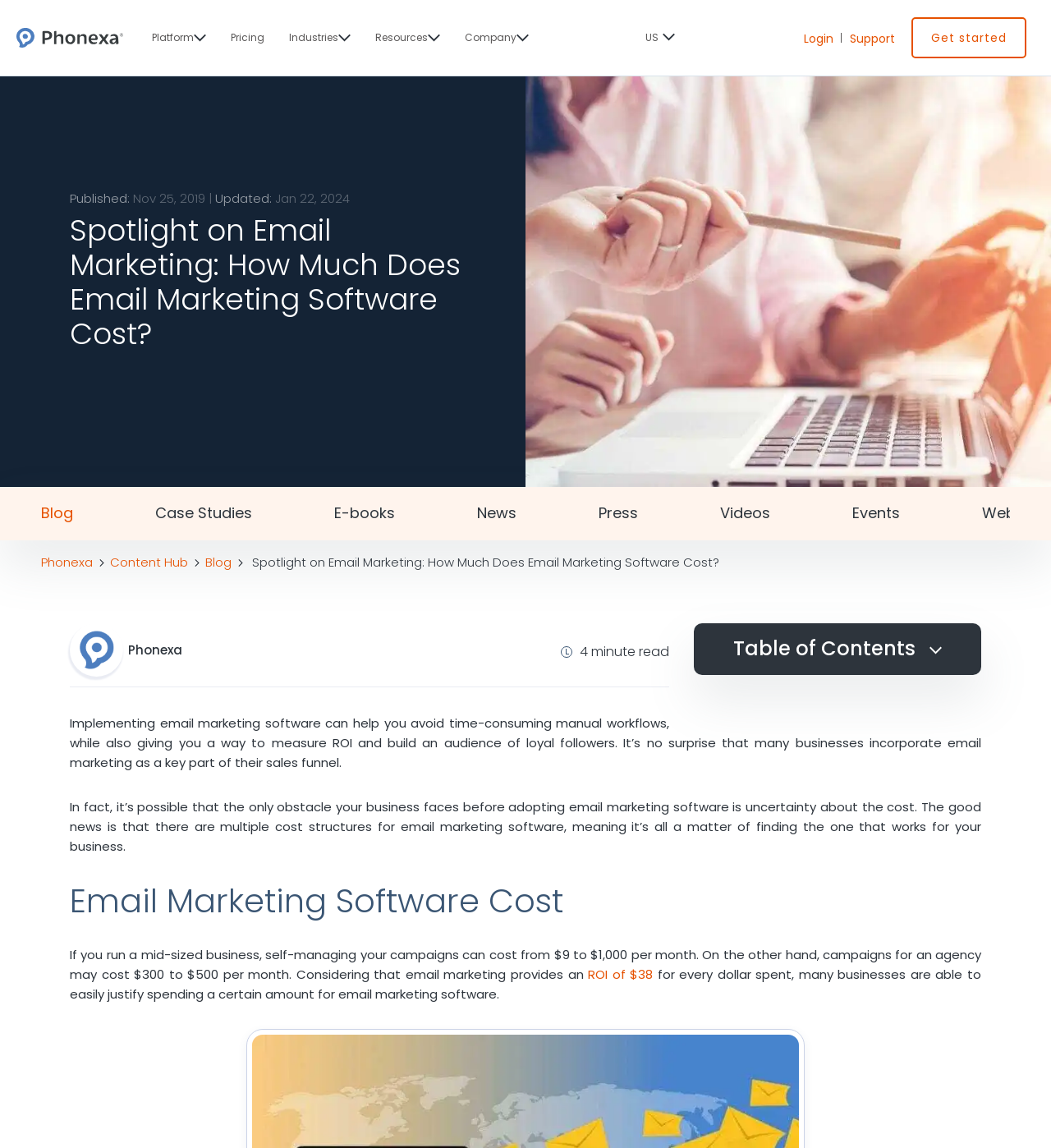Determine the bounding box coordinates for the area you should click to complete the following instruction: "Go to the 'Pricing' page".

[0.22, 0.0, 0.252, 0.066]